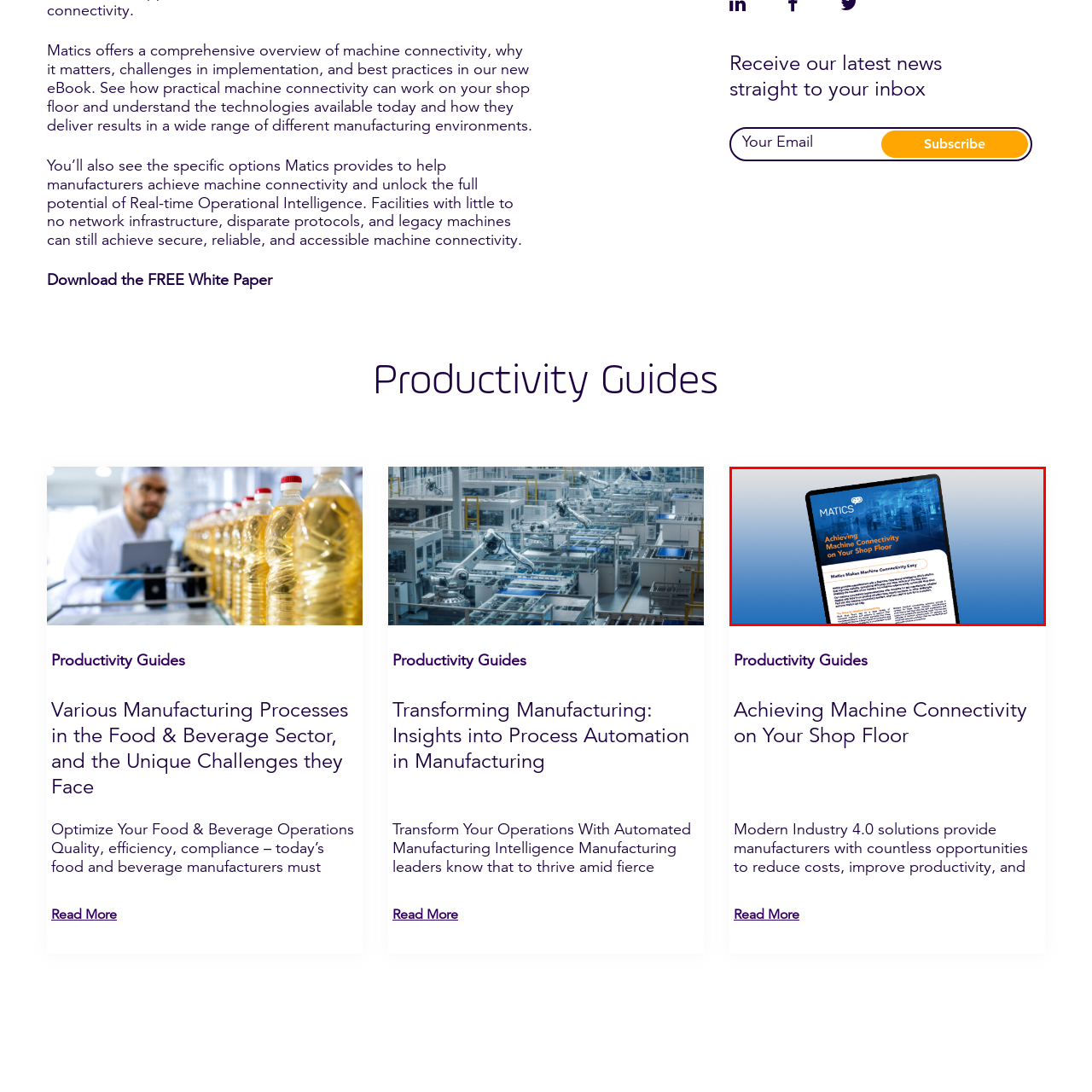Who is the publisher of the eBook?
Observe the image enclosed by the red boundary and respond with a one-word or short-phrase answer.

Matics